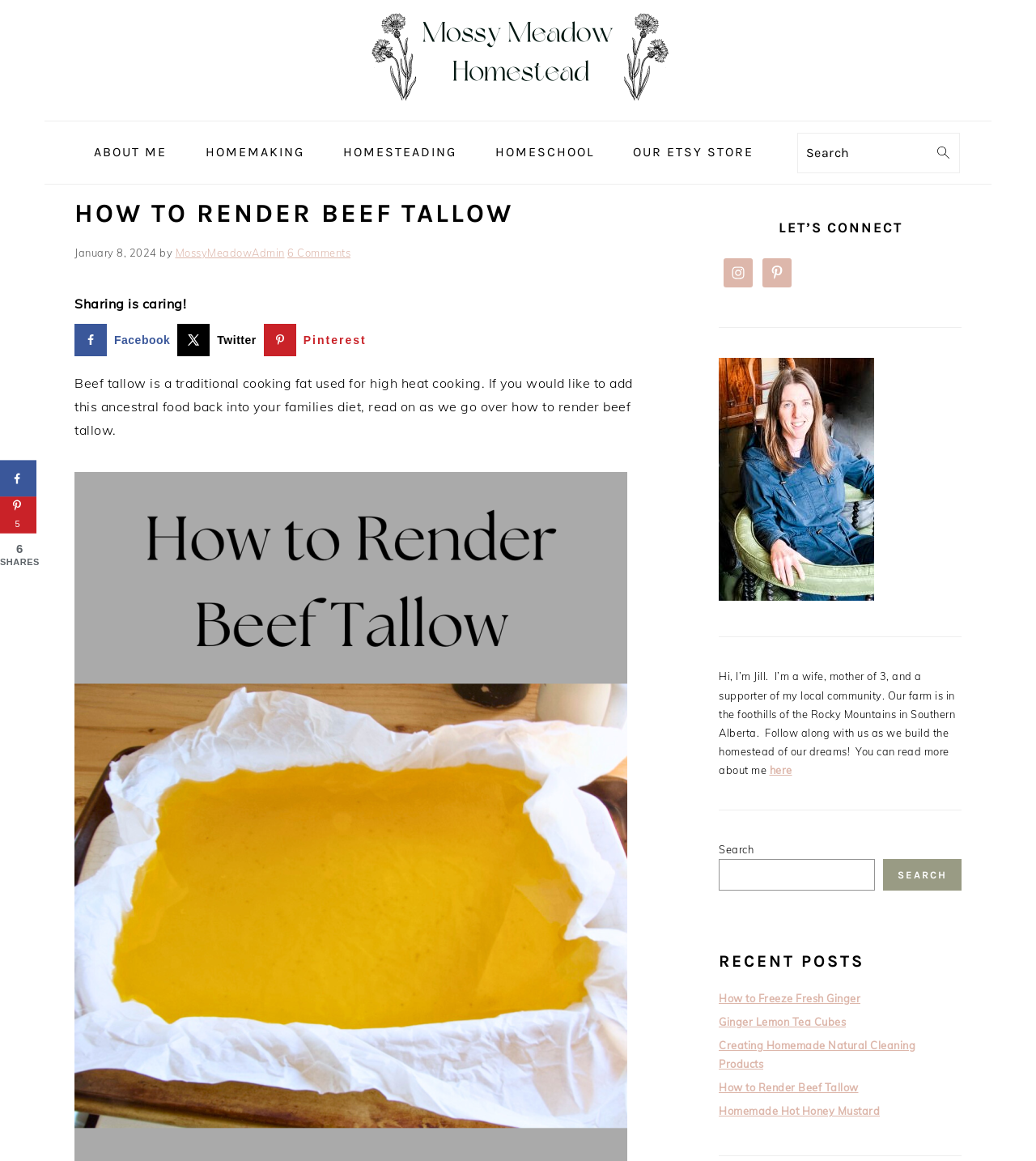Please identify the bounding box coordinates of the region to click in order to complete the task: "Go to the homepage of Mossy Meadow Homestead". The coordinates must be four float numbers between 0 and 1, specified as [left, top, right, bottom].

[0.344, 0.087, 0.656, 0.1]